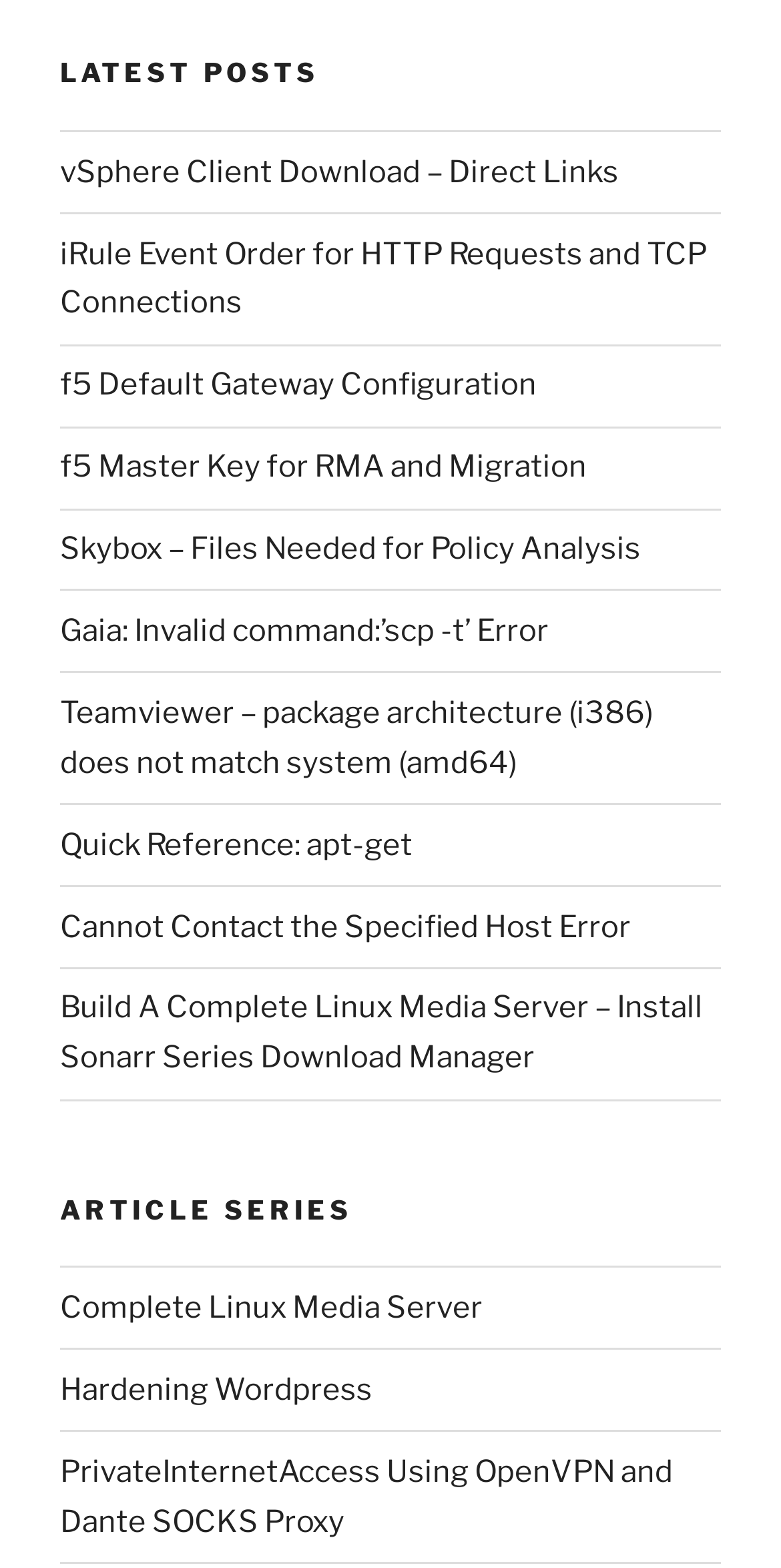Please answer the following question using a single word or phrase: 
What is the topic of the last link under 'LATEST POSTS'?

Build A Complete Linux Media Server